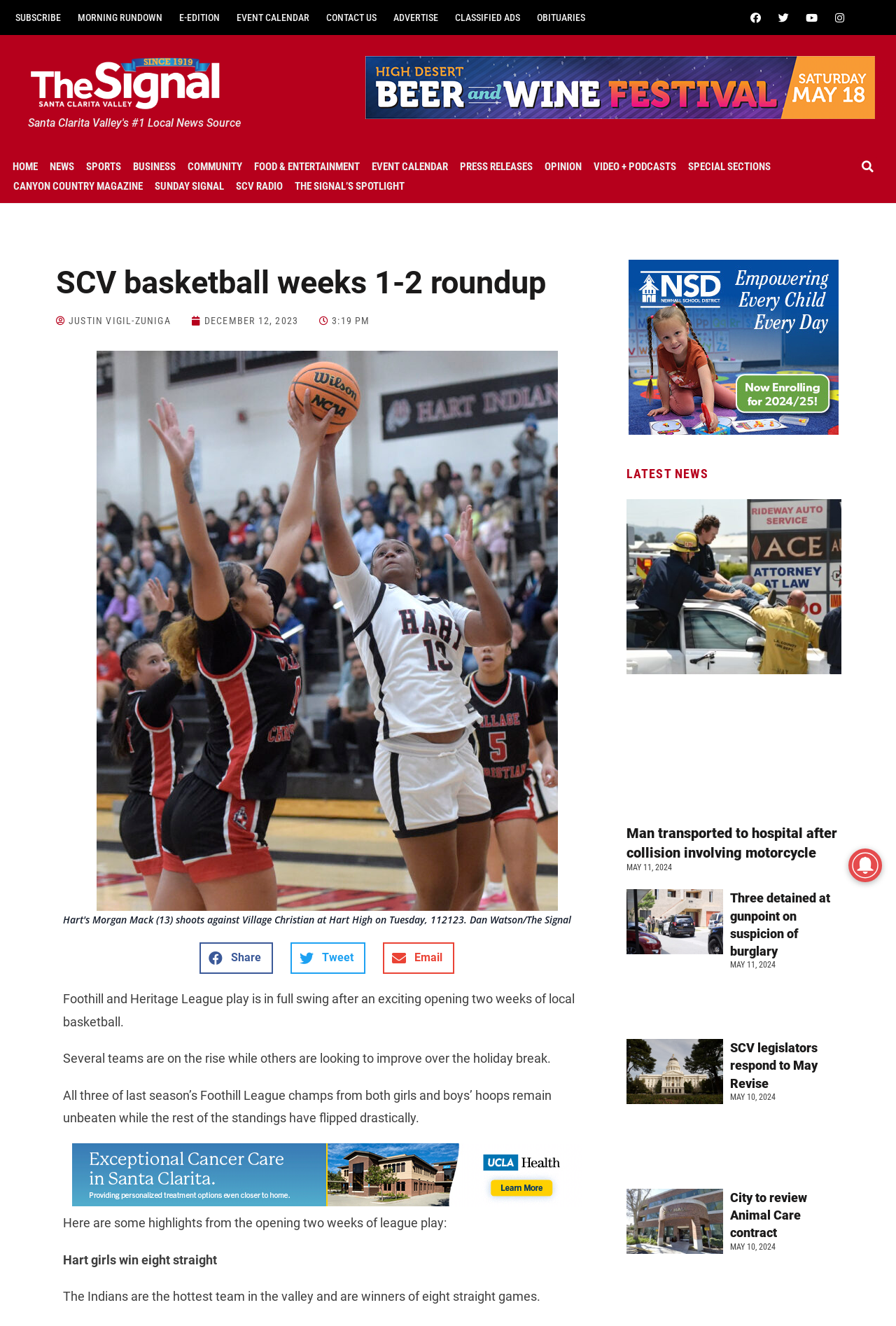Determine the bounding box coordinates of the target area to click to execute the following instruction: "Read the latest news."

[0.699, 0.349, 0.939, 0.366]